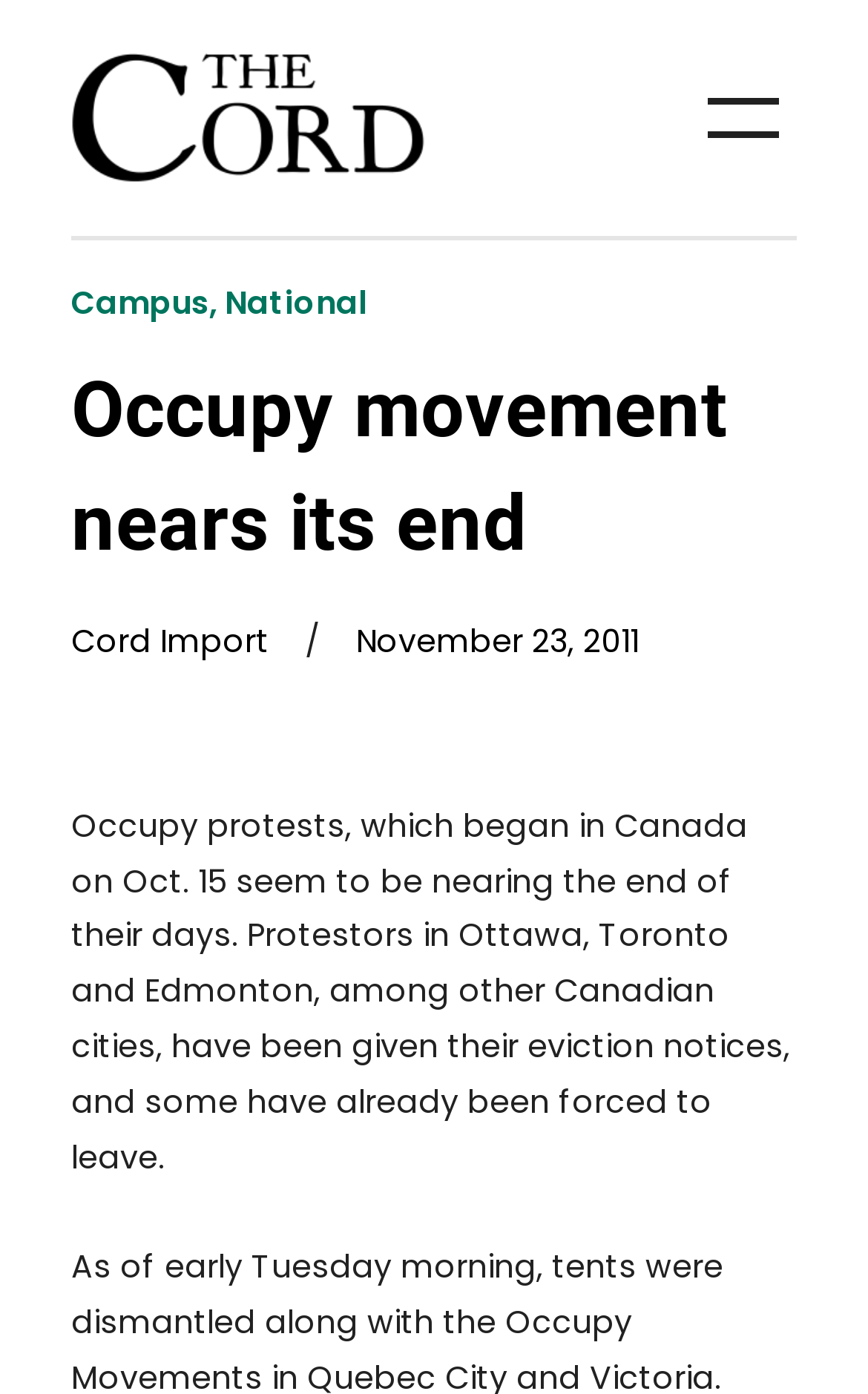What is the date mentioned in the article?
Refer to the image and provide a detailed answer to the question.

The date mentioned in the article is November 23, 2011, which is the date when the article was published. This date can be found in the time element, which is a child of the StaticText element.